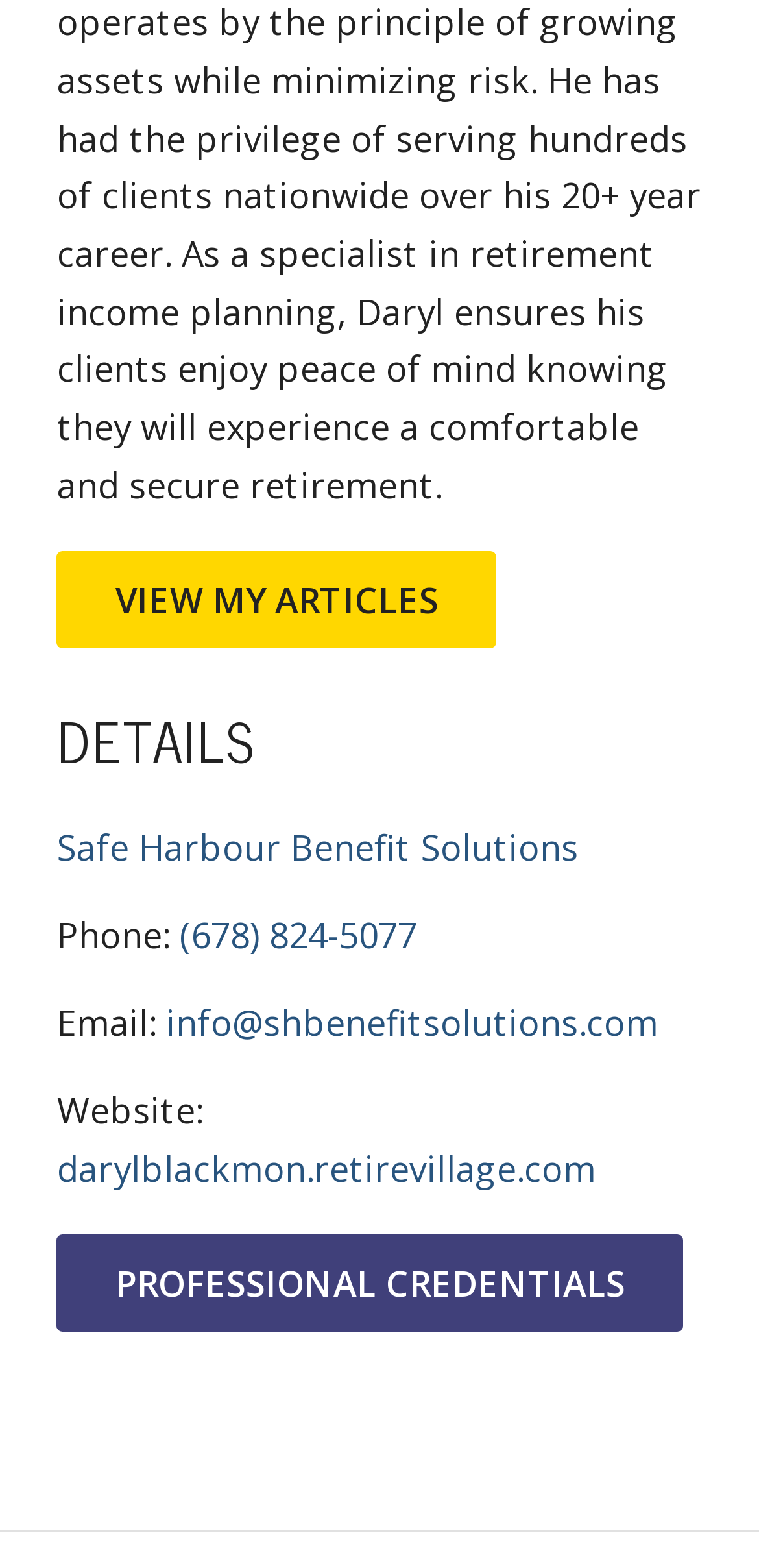Please give a concise answer to this question using a single word or phrase: 
What is the name of the company?

Safe Harbour Benefit Solutions